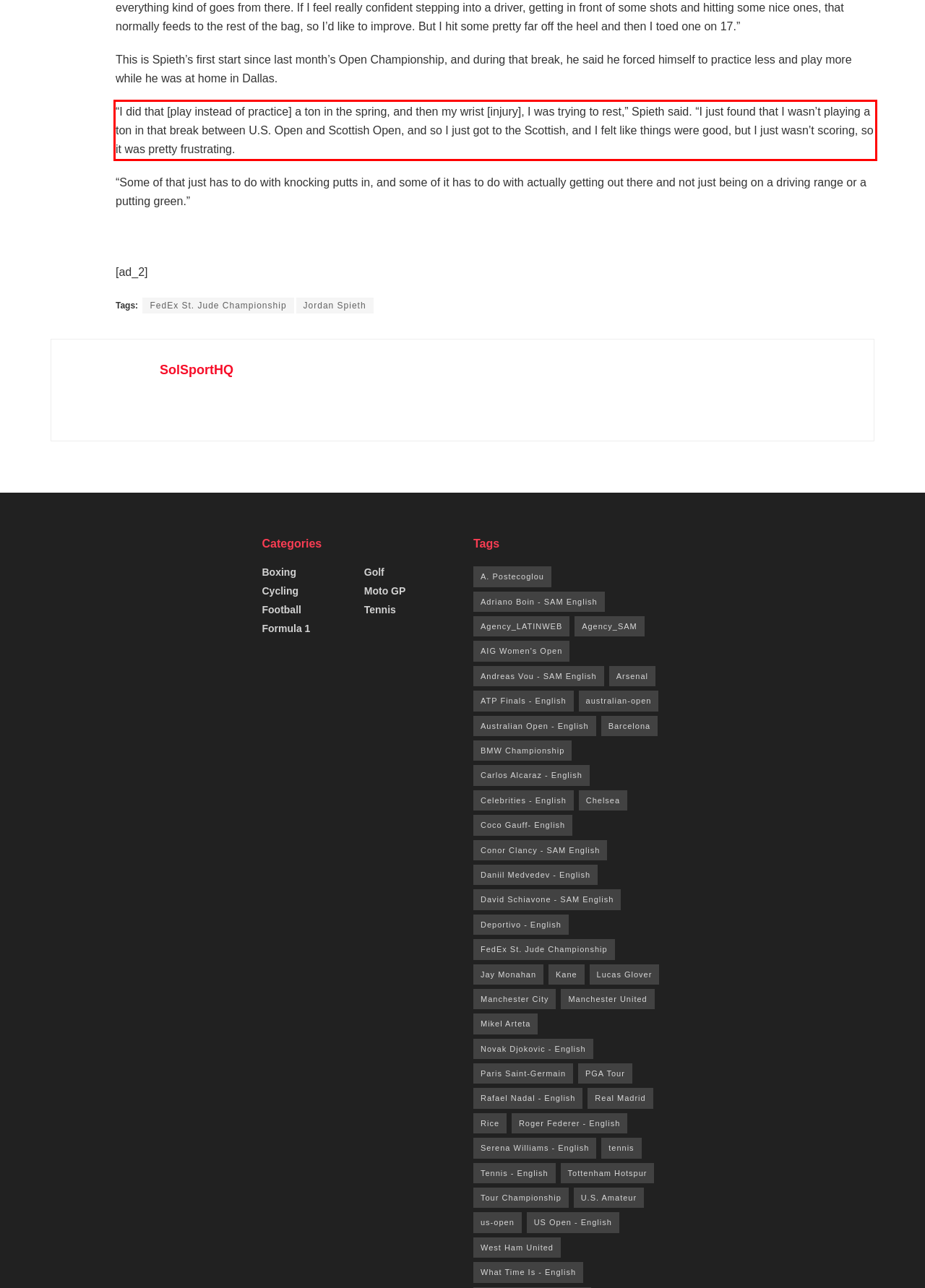You are provided with a screenshot of a webpage that includes a UI element enclosed in a red rectangle. Extract the text content inside this red rectangle.

“I did that [play instead of practice] a ton in the spring, and then my wrist [injury], I was trying to rest,” Spieth said. “I just found that I wasn’t playing a ton in that break between U.S. Open and Scottish Open, and so I just got to the Scottish, and I felt like things were good, but I just wasn’t scoring, so it was pretty frustrating.